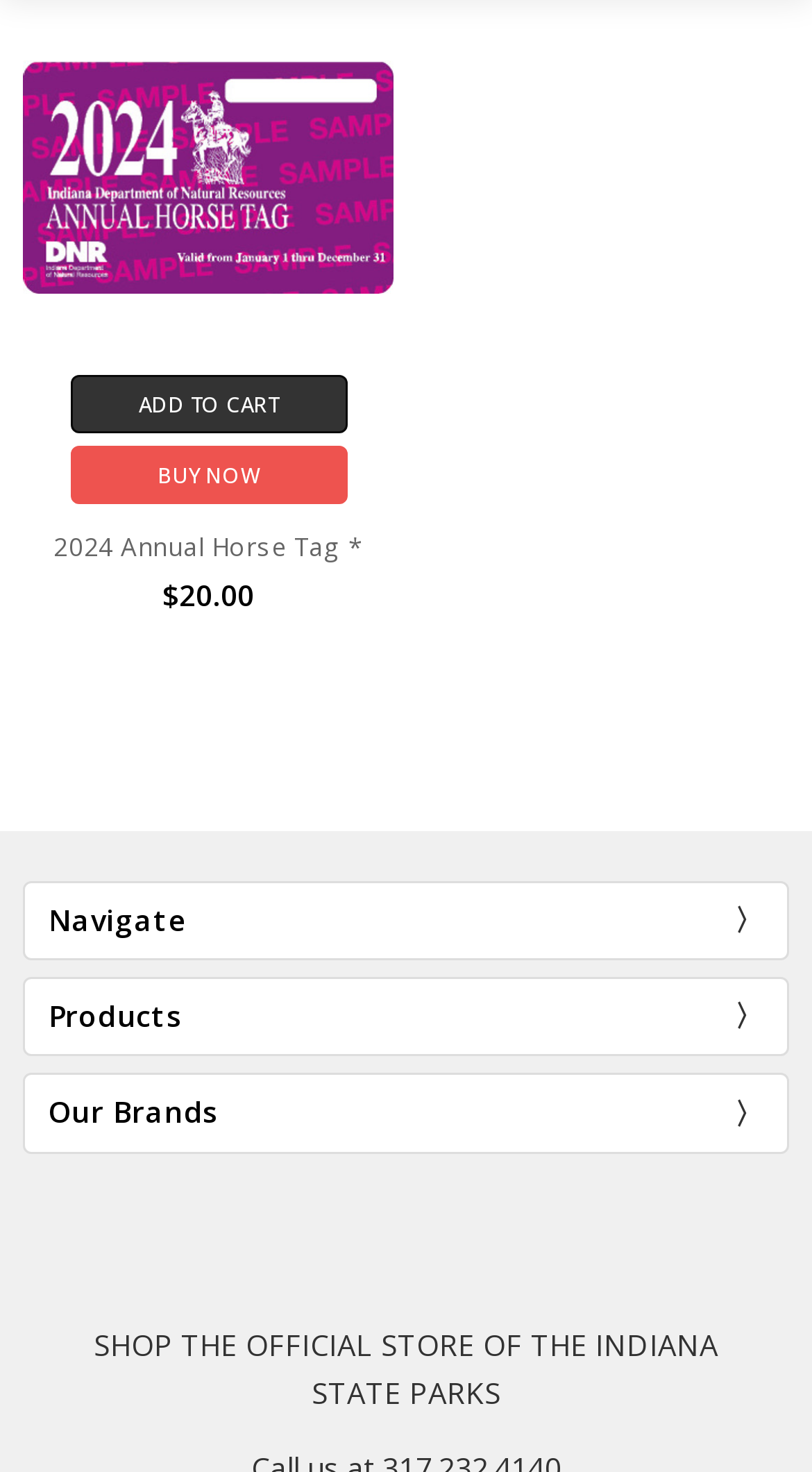Please identify the bounding box coordinates for the region that you need to click to follow this instruction: "Read about health analysis".

None